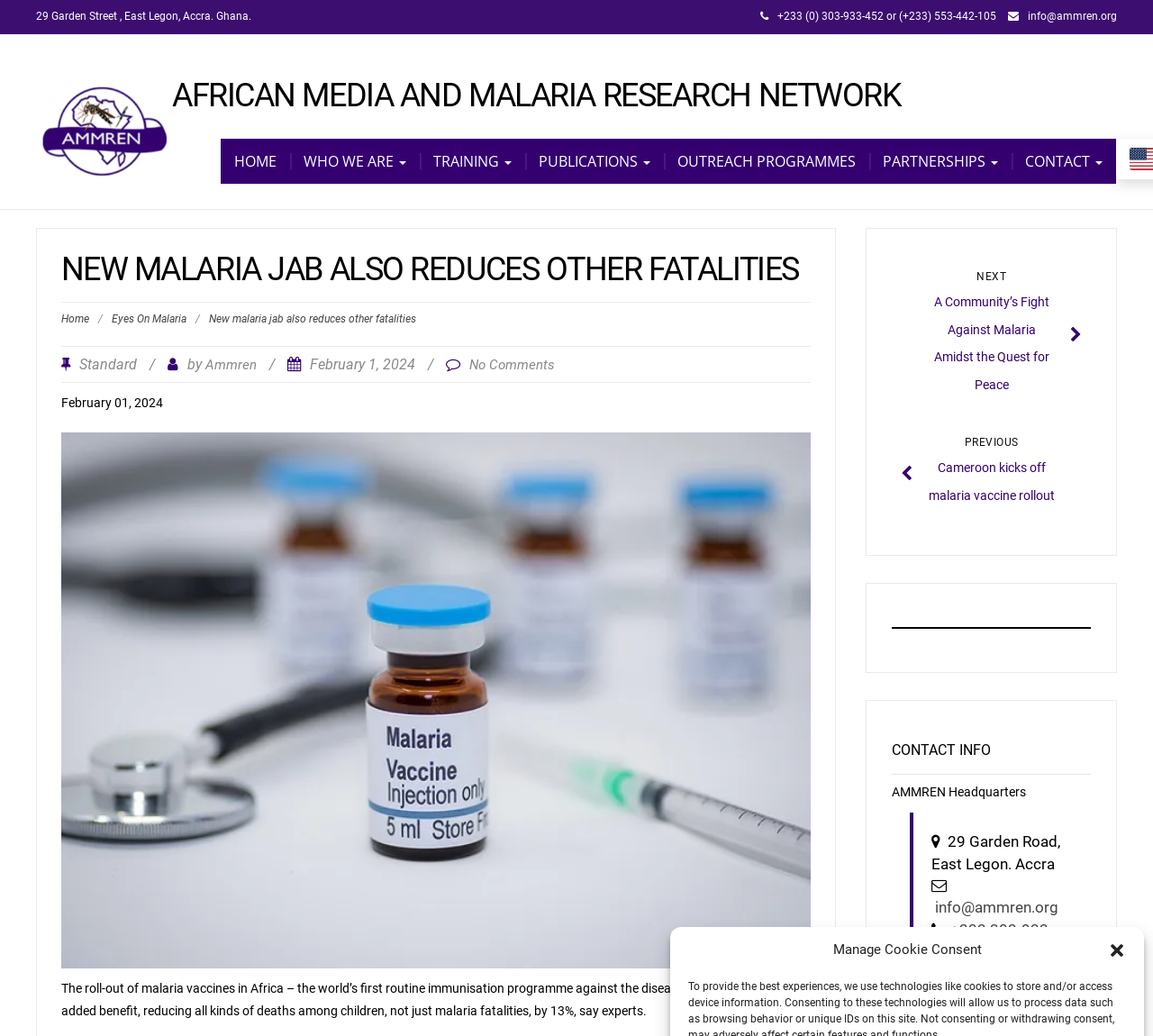Give a one-word or short-phrase answer to the following question: 
What is the topic of the article?

Malaria vaccine